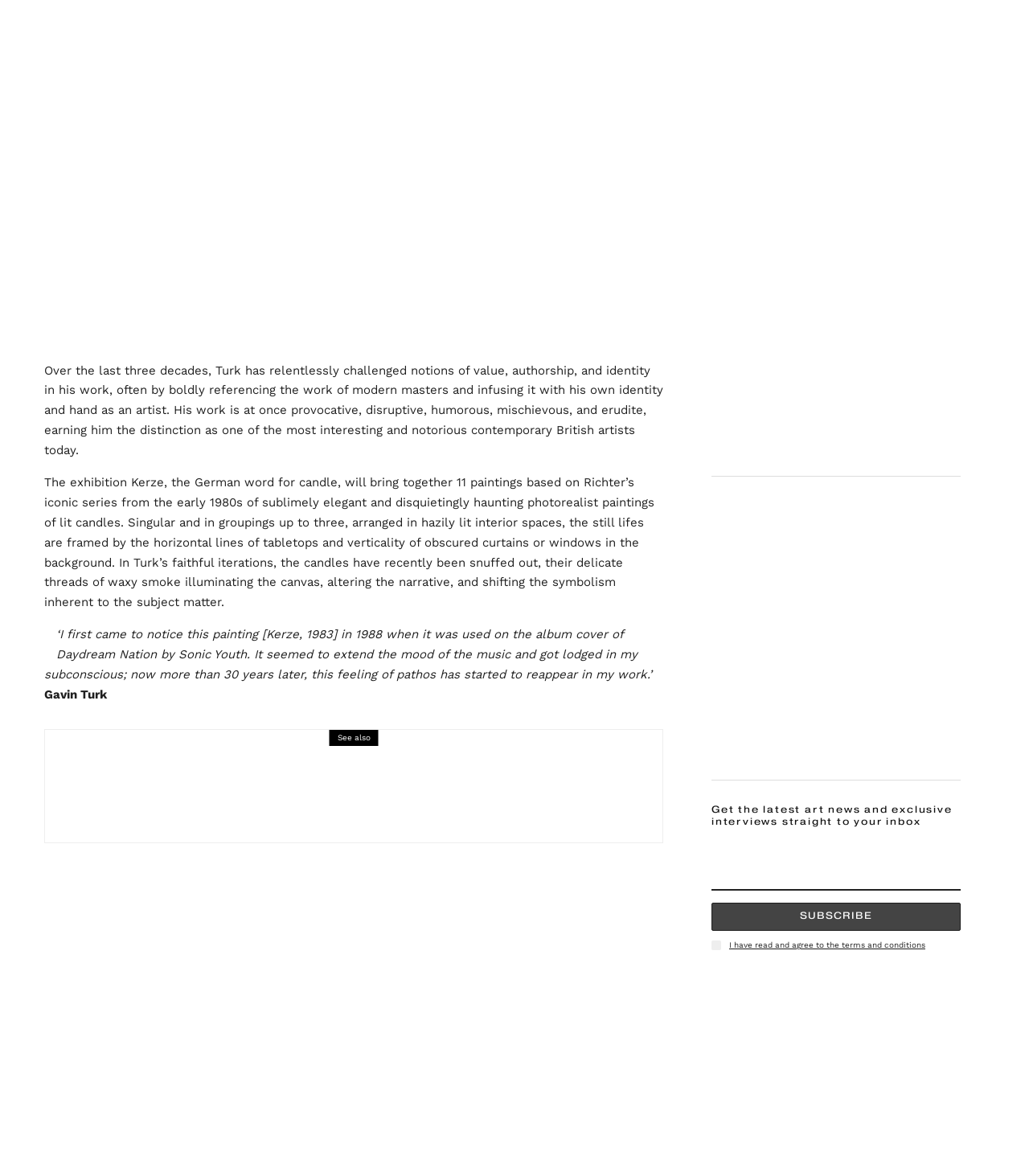Please determine the bounding box coordinates for the element that should be clicked to follow these instructions: "View the article about Paralympic History".

[0.691, 0.343, 0.738, 0.384]